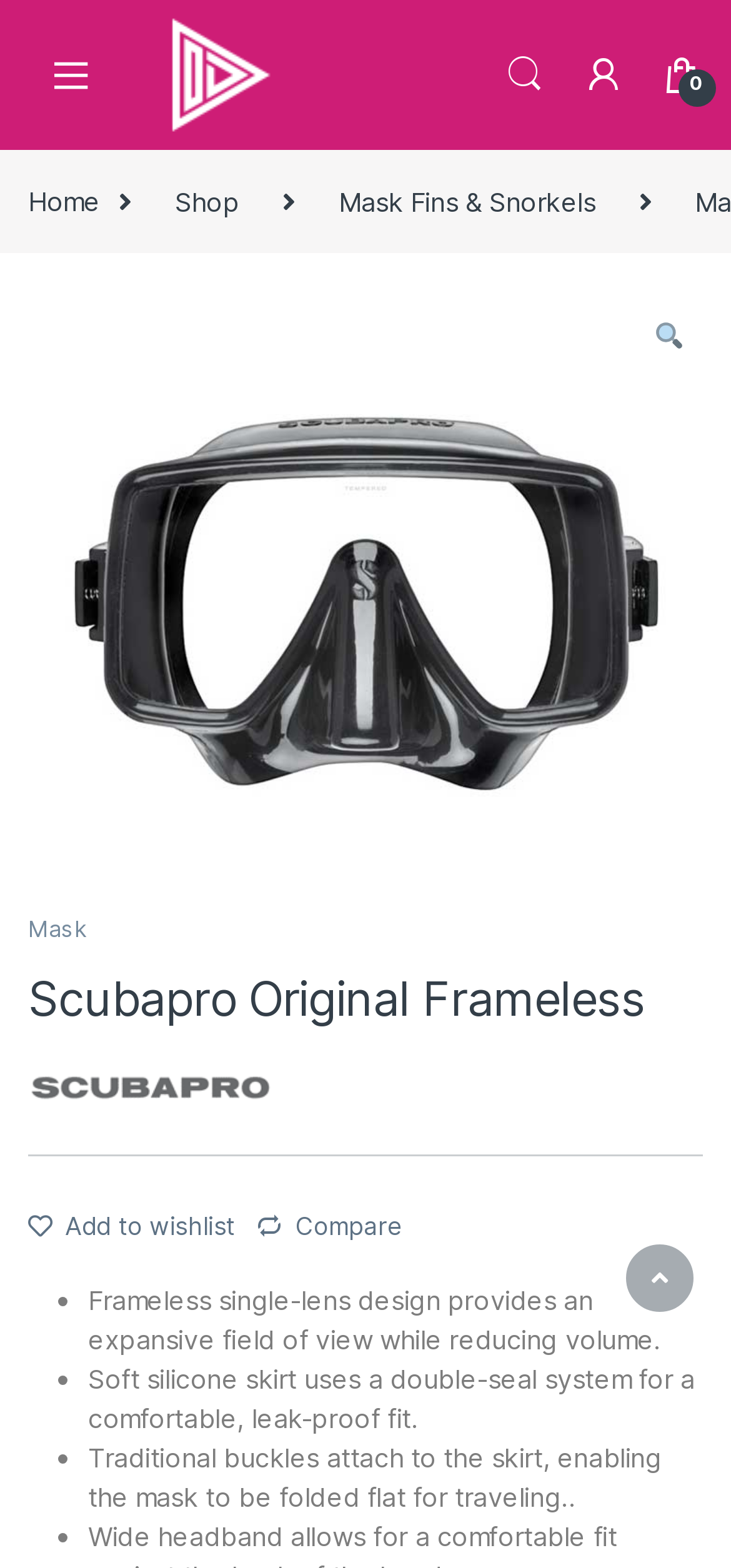Based on the image, please respond to the question with as much detail as possible:
What is the purpose of the traditional buckles?

I read the static text that describes the third feature of the product, which mentions that 'Traditional buckles attach to the skirt, enabling the mask to be folded flat for traveling..'. This implies that the purpose of the traditional buckles is to enable the mask to be folded flat.